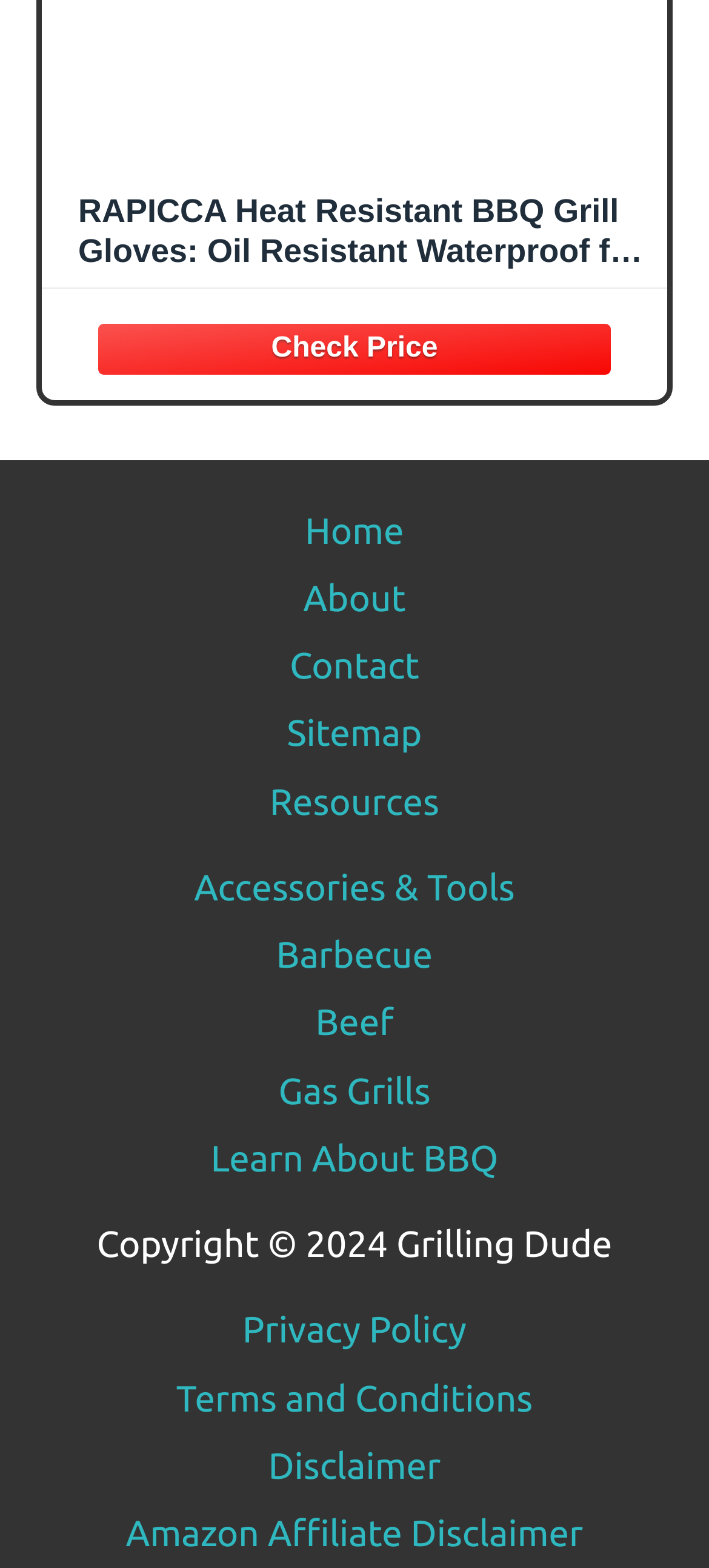What is the name of the product?
Please provide a single word or phrase as your answer based on the image.

RAPICCA Heat Resistant BBQ Grill Gloves